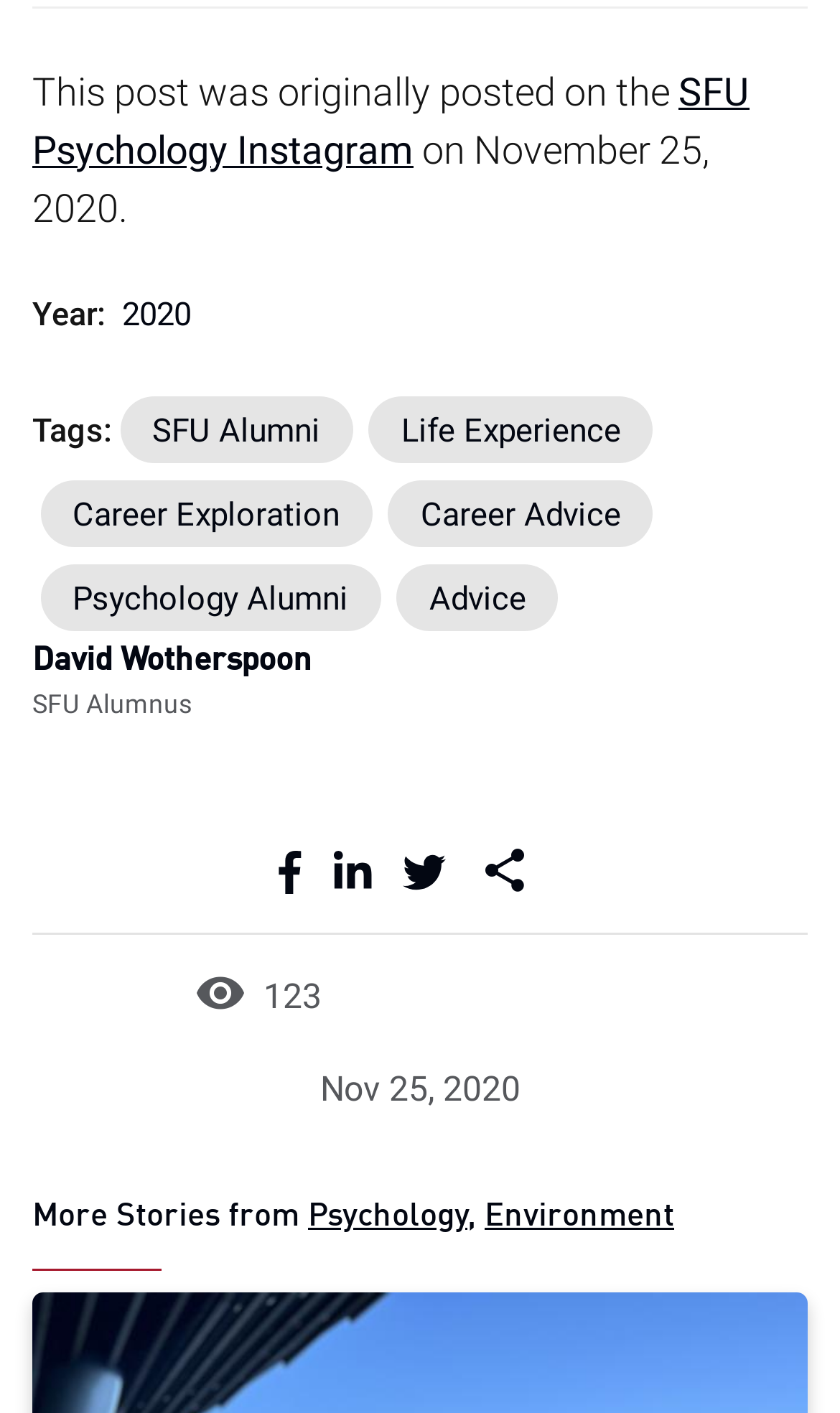Provide the bounding box coordinates of the UI element this sentence describes: "Psychology".

[0.367, 0.851, 0.556, 0.874]